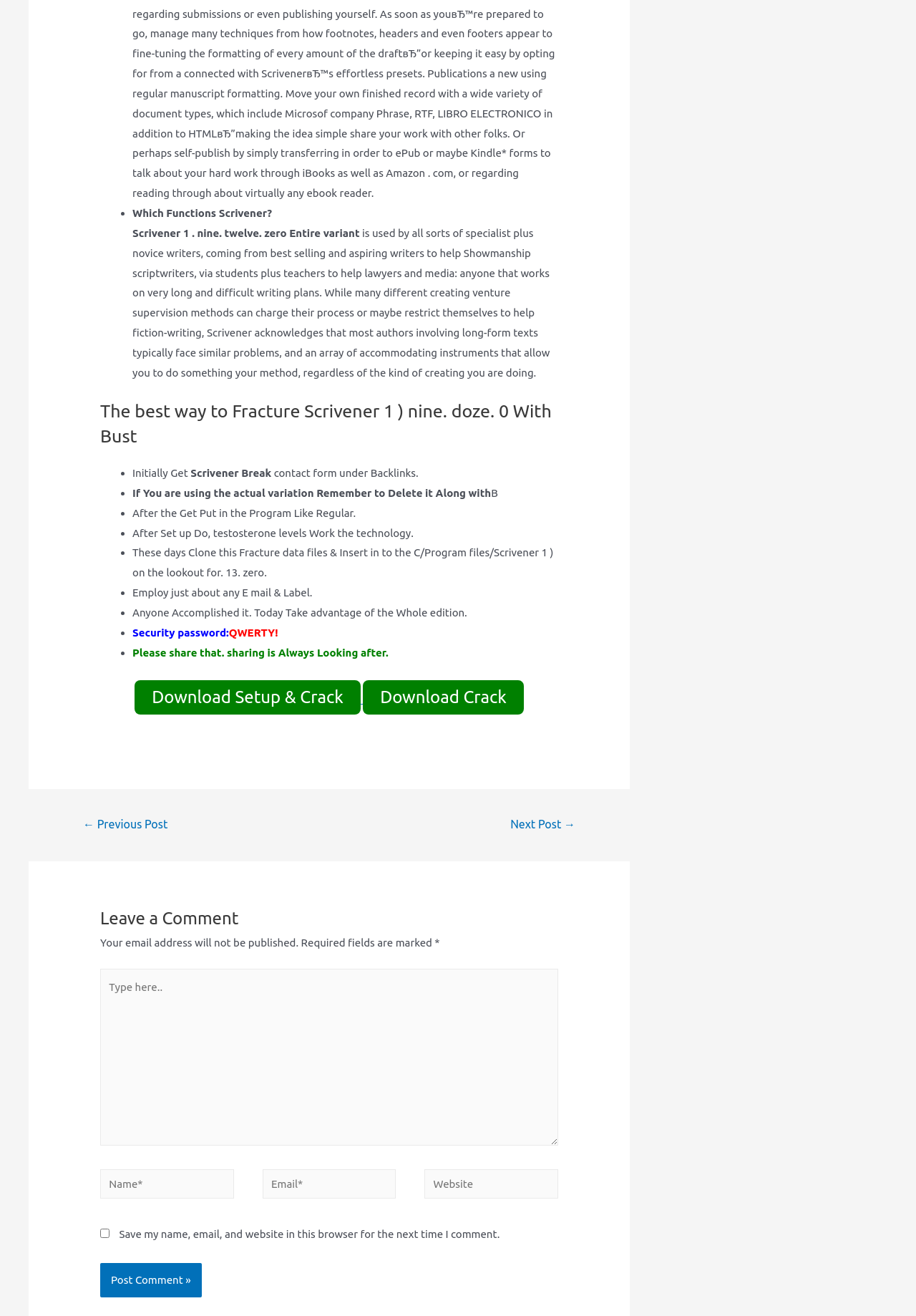Please answer the following question using a single word or phrase: 
What is the purpose of the list on the webpage?

cracking Scrivener